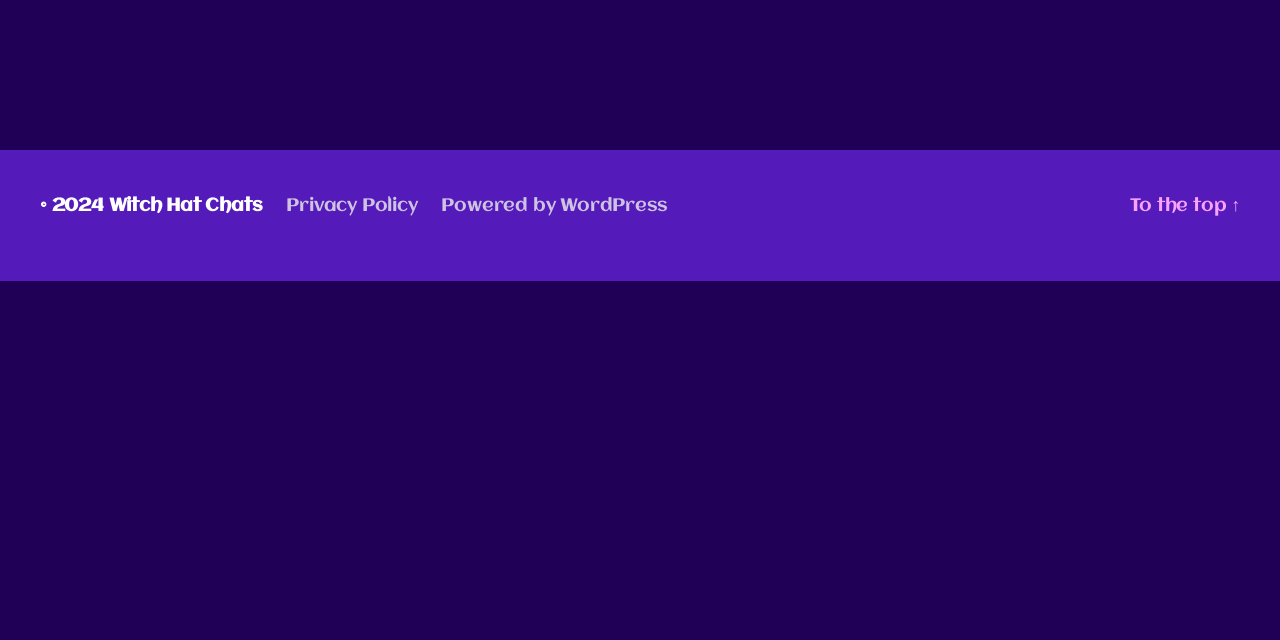Locate the UI element described by Privacy Policy in the provided webpage screenshot. Return the bounding box coordinates in the format (top-left x, top-left y, bottom-right x, bottom-right y), ensuring all values are between 0 and 1.

[0.224, 0.306, 0.326, 0.338]